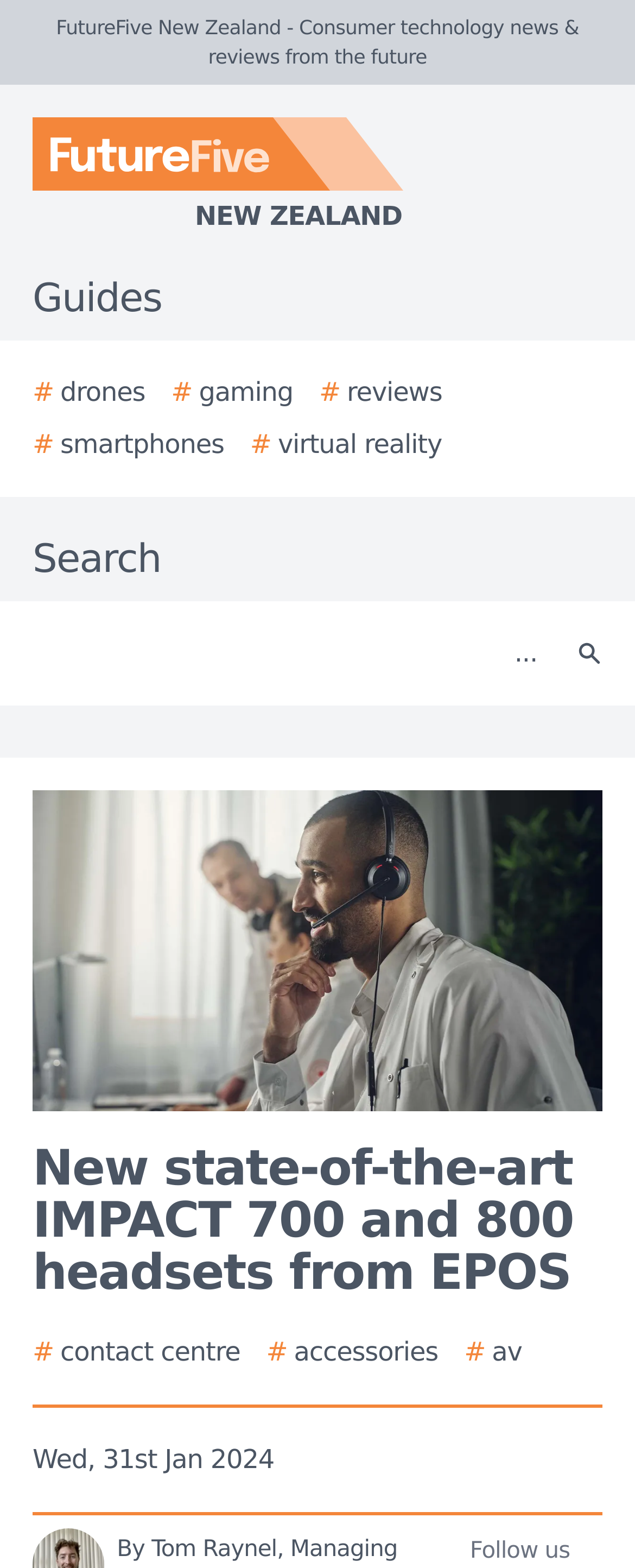Please use the details from the image to answer the following question comprehensively:
What is the name of the website?

I determined the name of the website by looking at the top-left corner of the webpage, where I found the logo and text 'FutureFive New Zealand'.